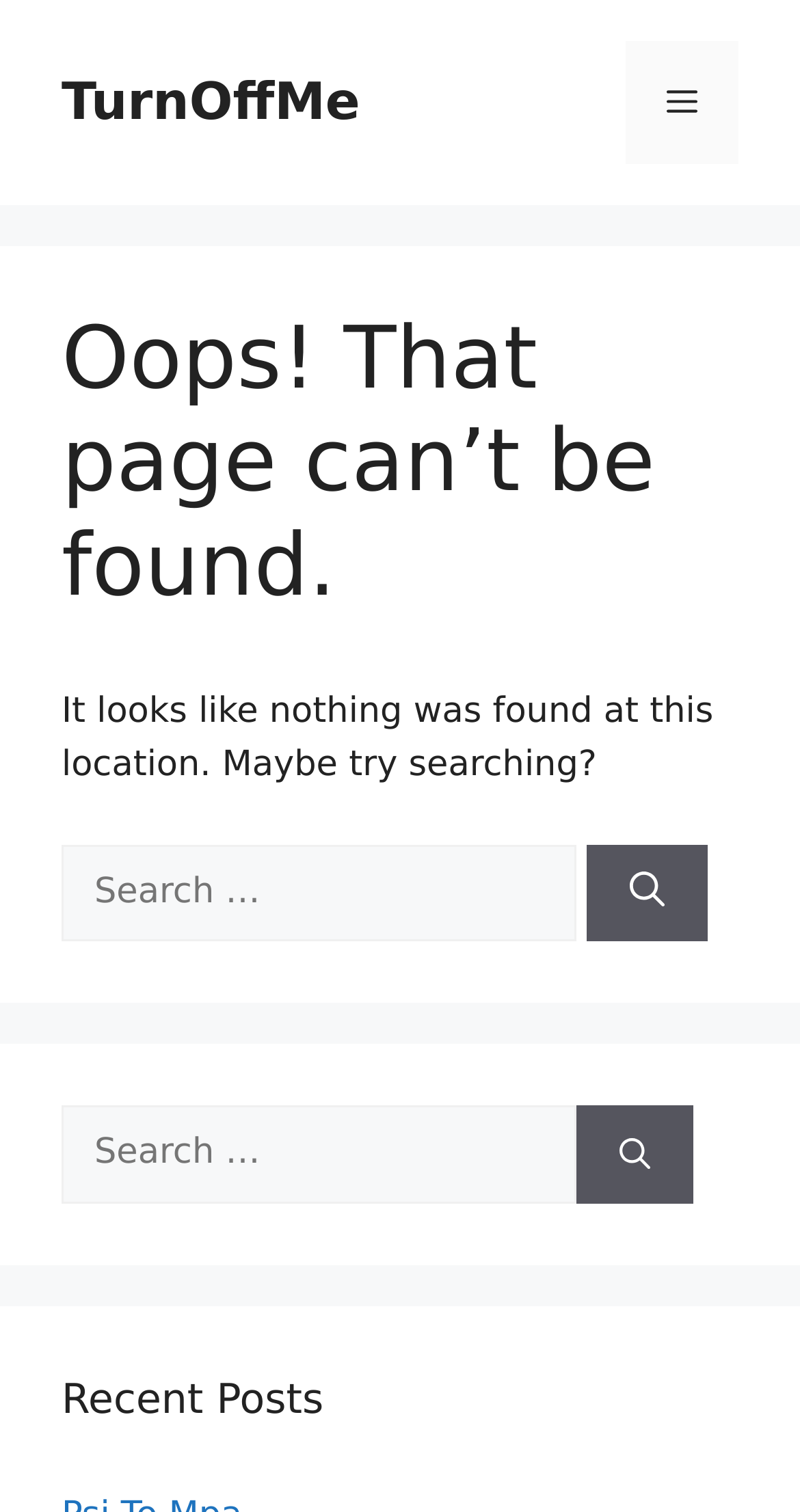Given the webpage screenshot and the description, determine the bounding box coordinates (top-left x, top-left y, bottom-right x, bottom-right y) that define the location of the UI element matching this description: Menu

[0.782, 0.027, 0.923, 0.108]